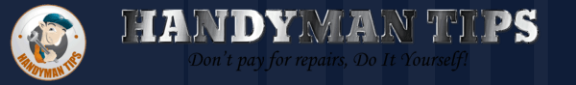What is the motto of the website?
Using the image, respond with a single word or phrase.

Don't pay for repairs, Do It Yourself!